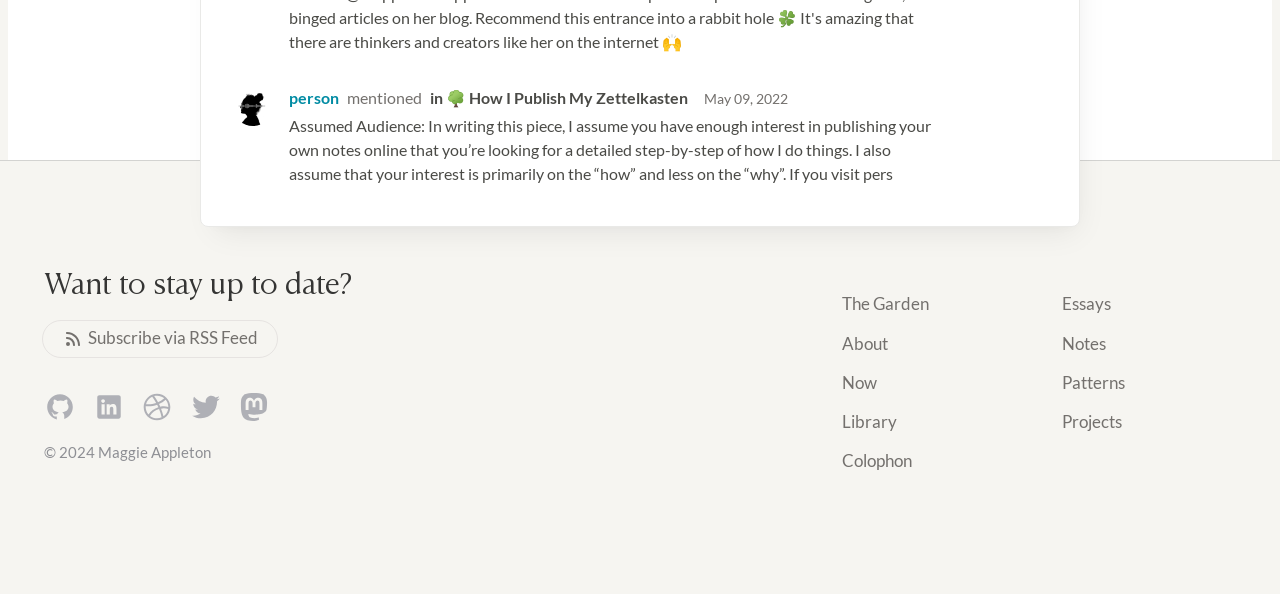Please determine the bounding box coordinates of the element's region to click for the following instruction: "browse May 2024 archives".

None